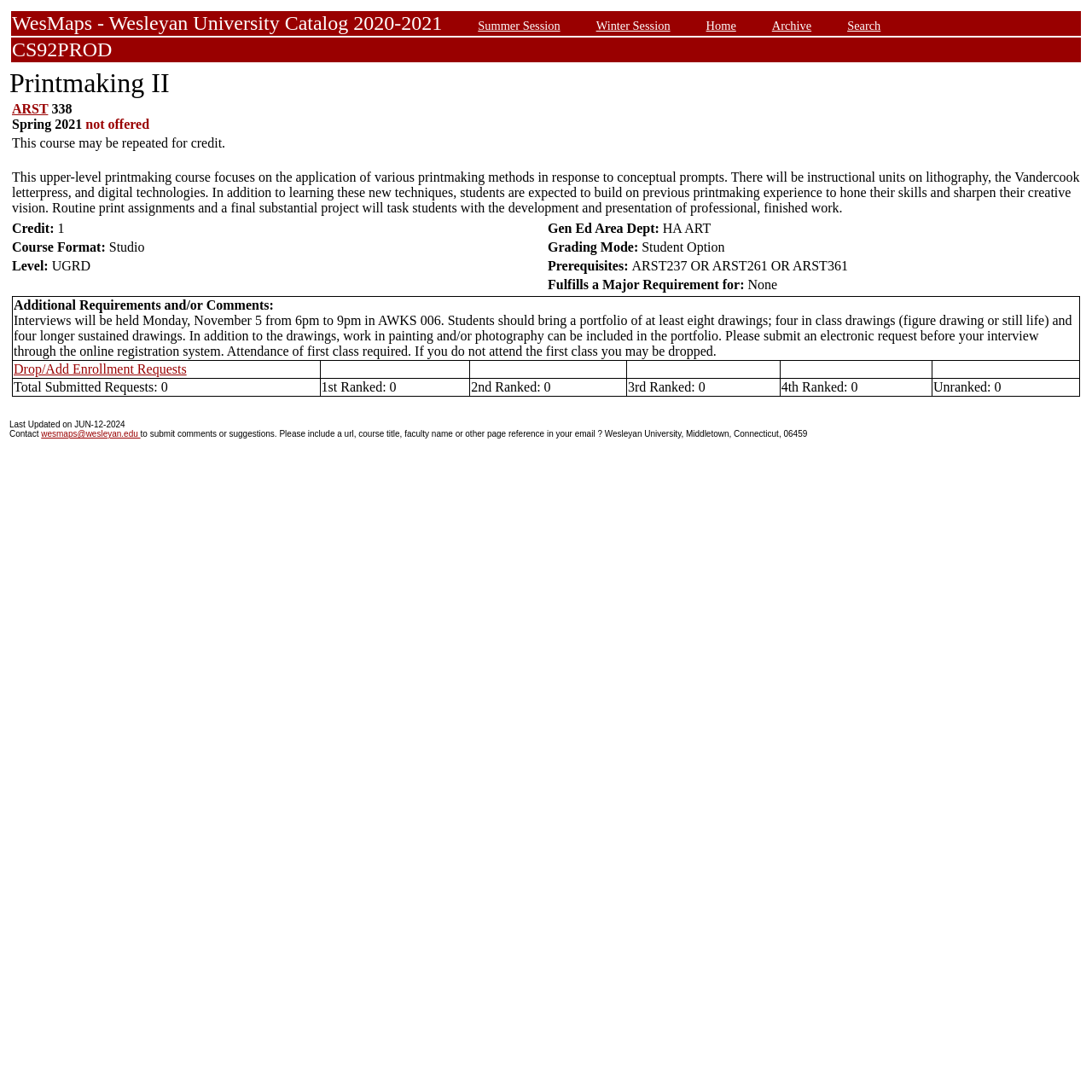Please give a succinct answer to the question in one word or phrase:
What is the credit value of the course?

1